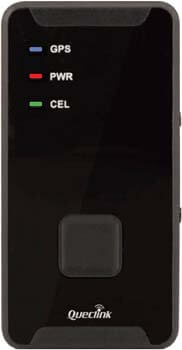What is the primary purpose of the AMERICALOC GL300 GPS Tracker MXW?
Please provide a comprehensive answer to the question based on the webpage screenshot.

The caption describes the device as designed for surveillance purposes, making it ideal for monitoring people, assets, or vehicles, and its compact and discreet design allows for covert operations.